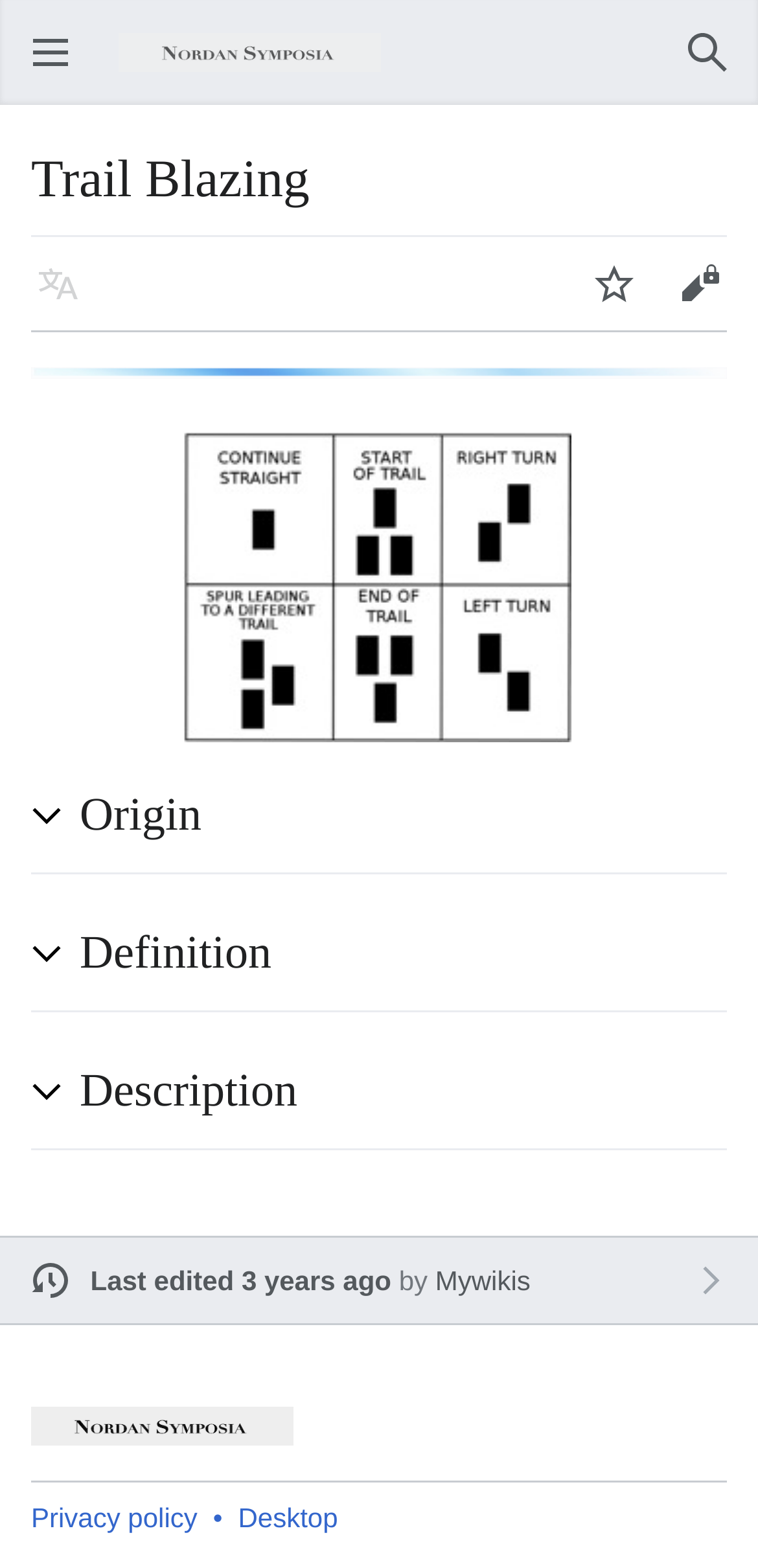Please find the bounding box coordinates of the element that you should click to achieve the following instruction: "Watch video". The coordinates should be presented as four float numbers between 0 and 1: [left, top, right, bottom].

[0.754, 0.154, 0.867, 0.209]